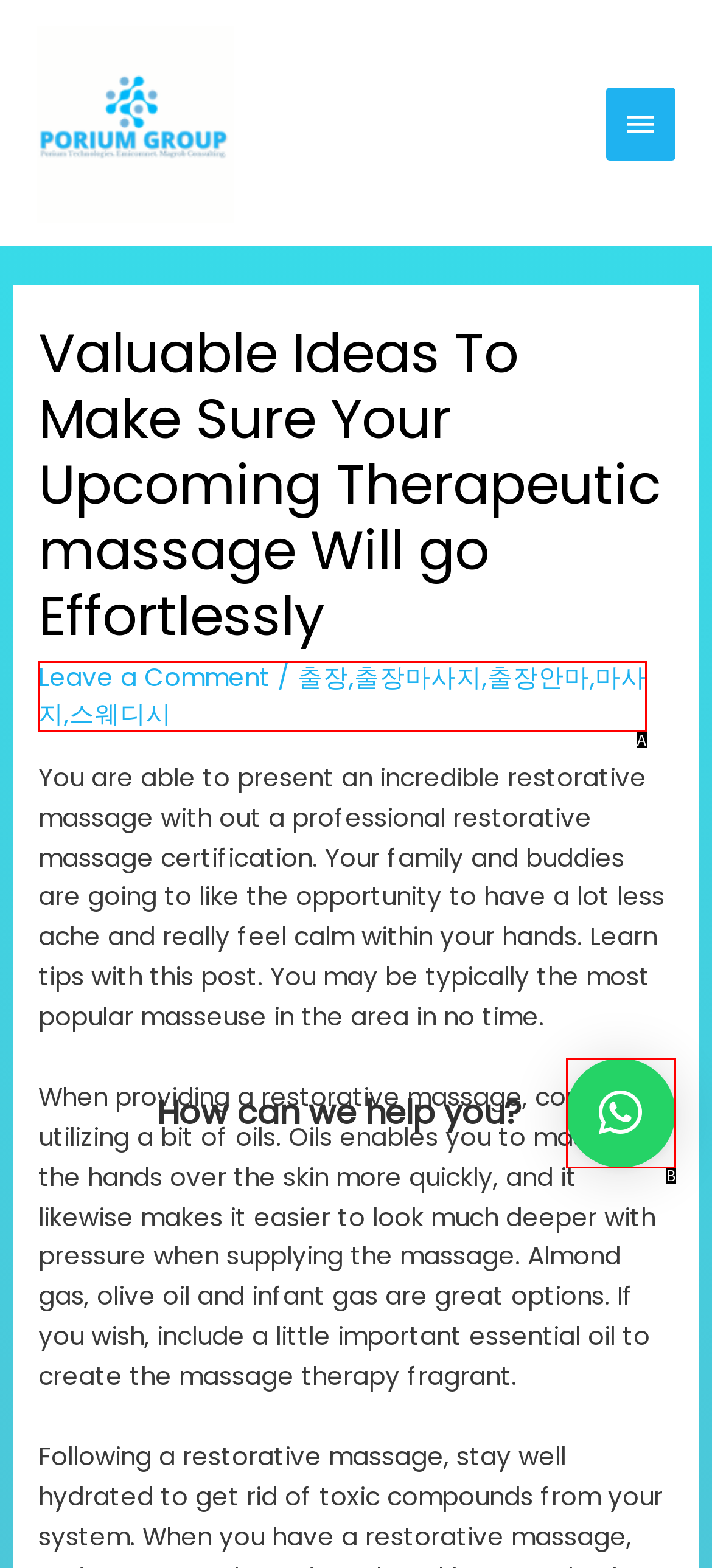Determine the UI element that matches the description: 출장,출장마사지,출장안마,마사지,스웨디시
Answer with the letter from the given choices.

A